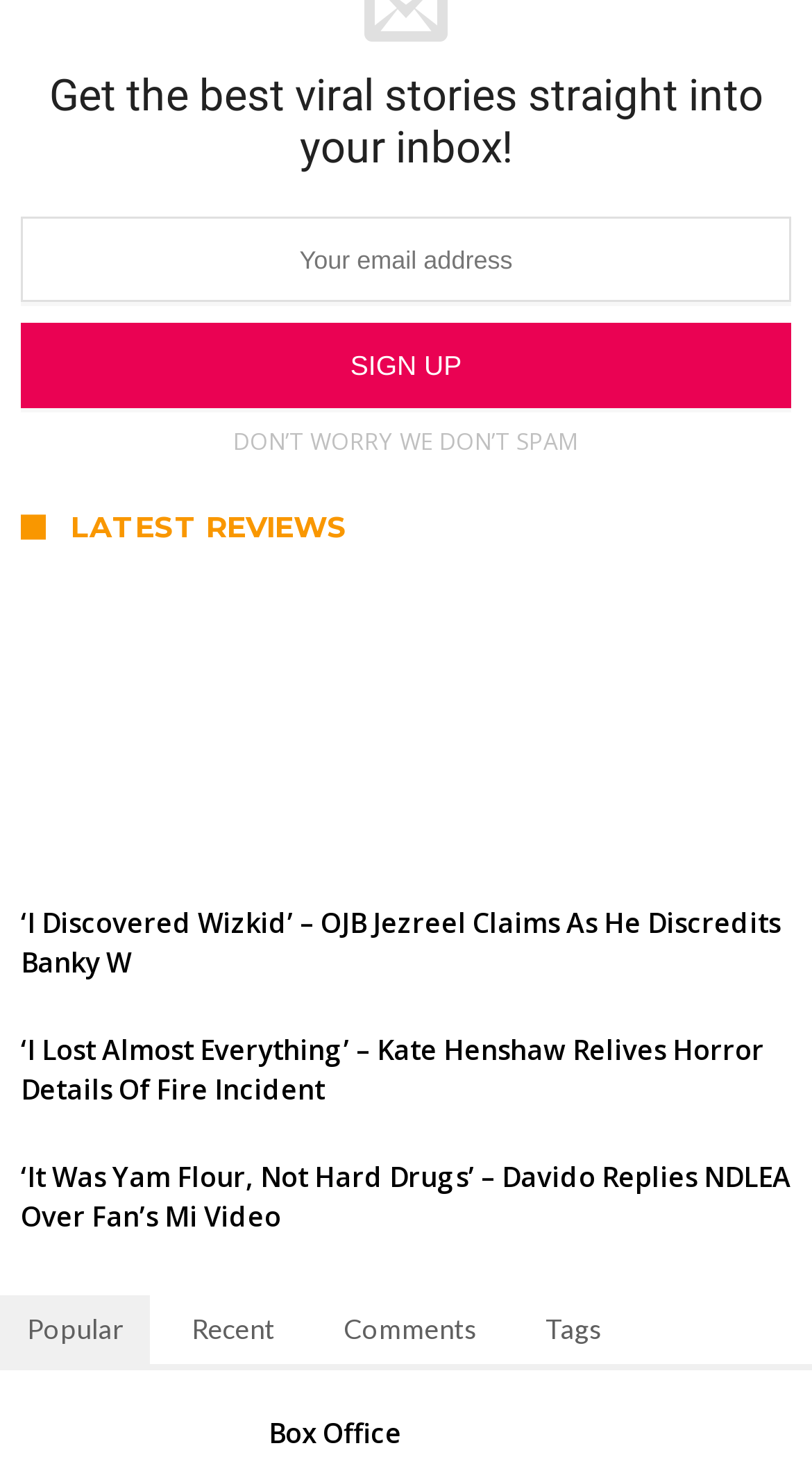Determine the bounding box coordinates for the clickable element to execute this instruction: "Explore GAS DETECTORS". Provide the coordinates as four float numbers between 0 and 1, i.e., [left, top, right, bottom].

None